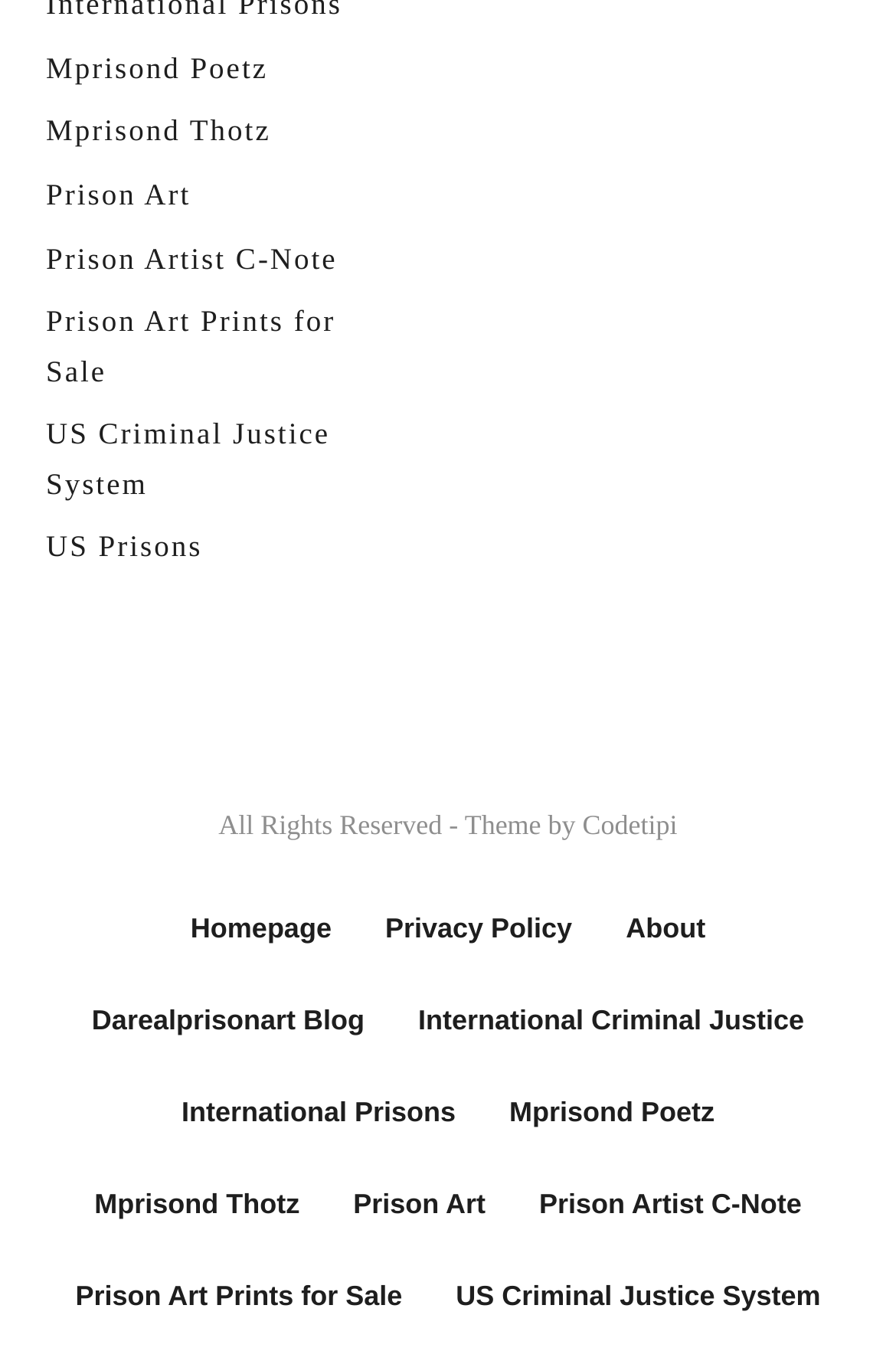Find the bounding box coordinates of the clickable region needed to perform the following instruction: "learn about International Criminal Justice". The coordinates should be provided as four float numbers between 0 and 1, i.e., [left, top, right, bottom].

[0.467, 0.733, 0.898, 0.766]